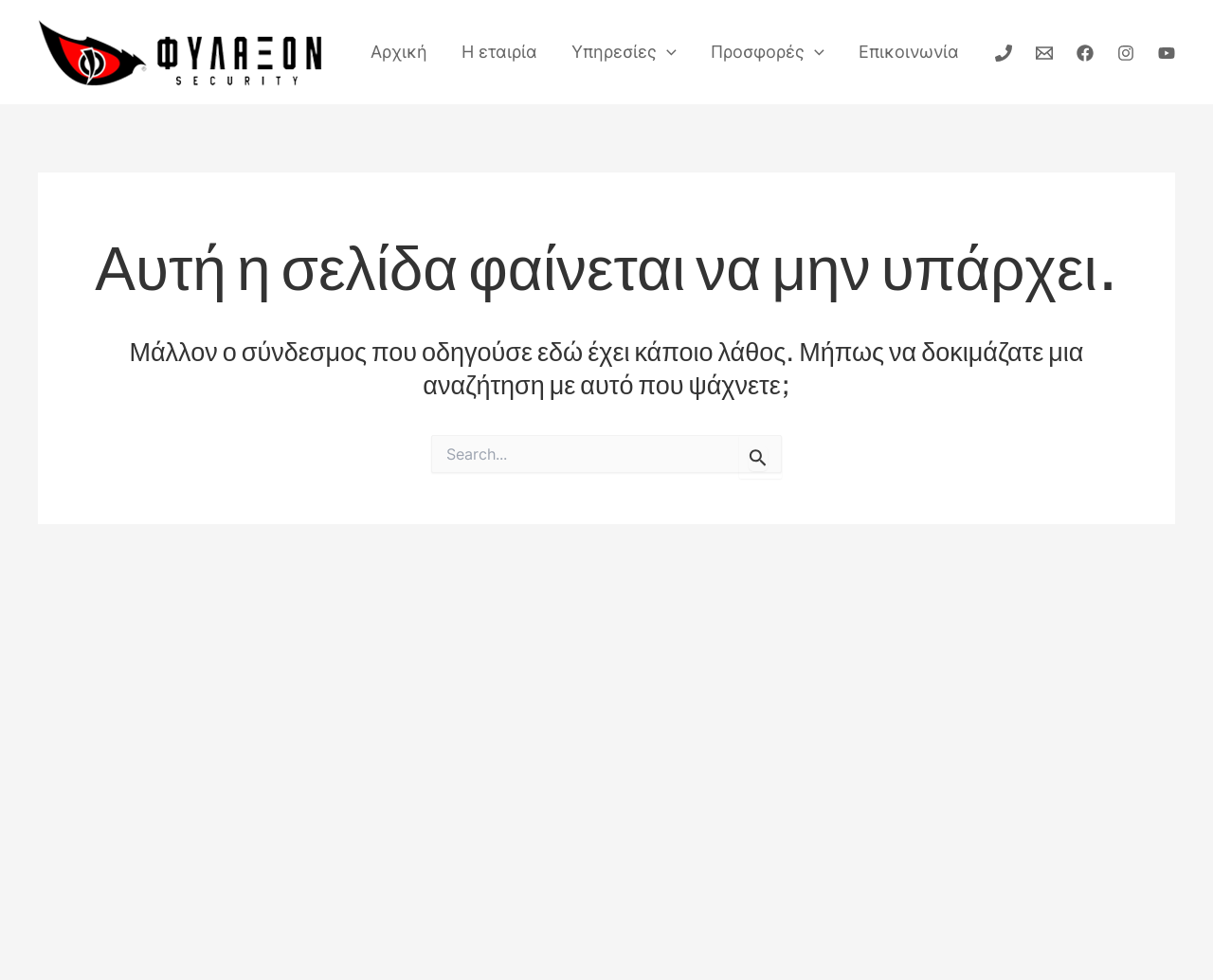Answer the question below using just one word or a short phrase: 
What is the error message on the webpage?

Page not found